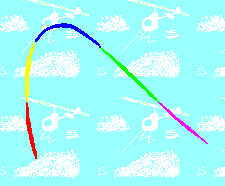Write a descriptive caption for the image, covering all notable aspects.

The image illustrates the concept of a "Skybow" kite, characterized by its long ribbon that can extend up to 1,000 feet. The kite's unique design allows it to rotate, generating lift through the Magnus effect, which is demonstrated by the colorful arc depicted. As the skybow spins, it creates a visually striking pattern in the sky, accompanied by a distinctive whirring sound. The whimsical representation also features stylized helicopters in the background, adding to the playful aesthetic. This kite, invented by Jim Mallos and Tony Frame, showcases imaginative engineering and flight principles.